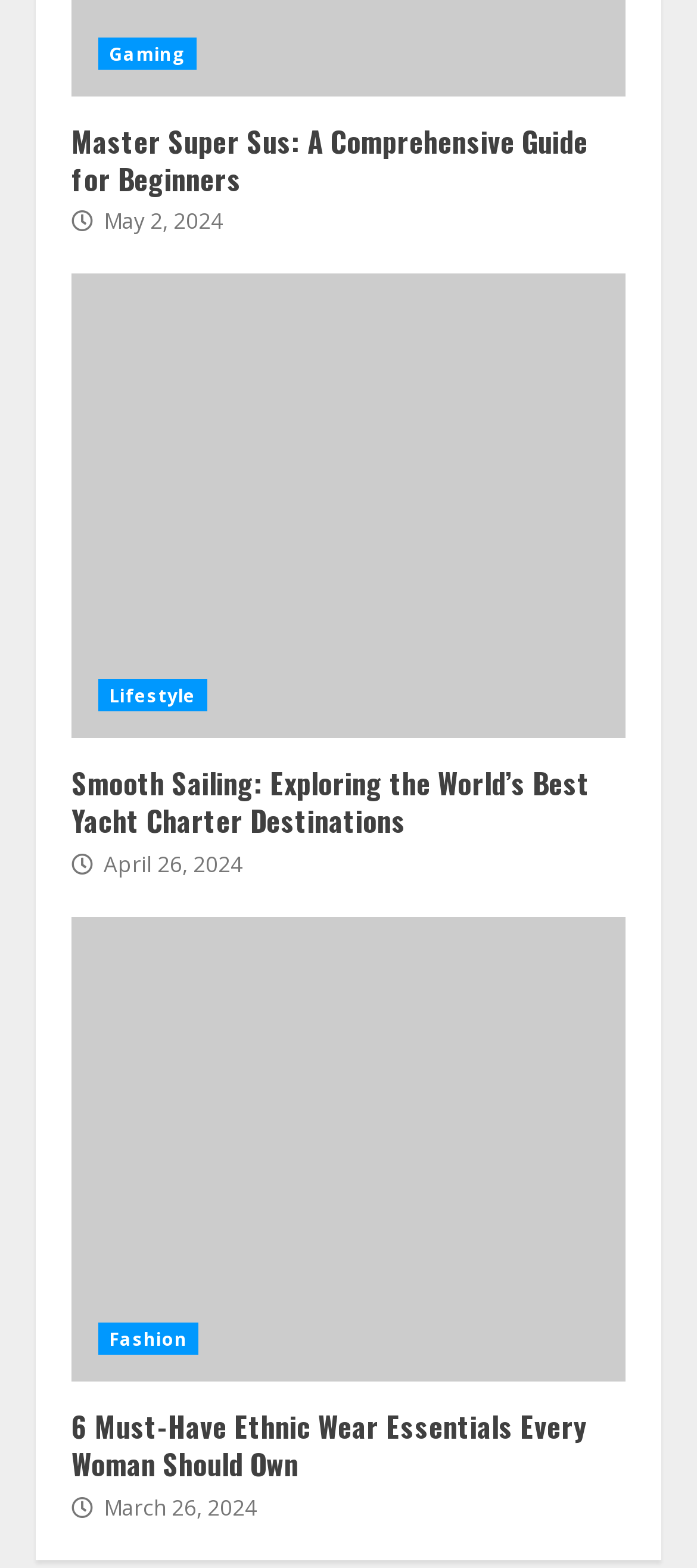Please indicate the bounding box coordinates of the element's region to be clicked to achieve the instruction: "View 6 Must-Have Ethnic Wear Essentials Every Woman Should Own". Provide the coordinates as four float numbers between 0 and 1, i.e., [left, top, right, bottom].

[0.103, 0.896, 0.841, 0.947]